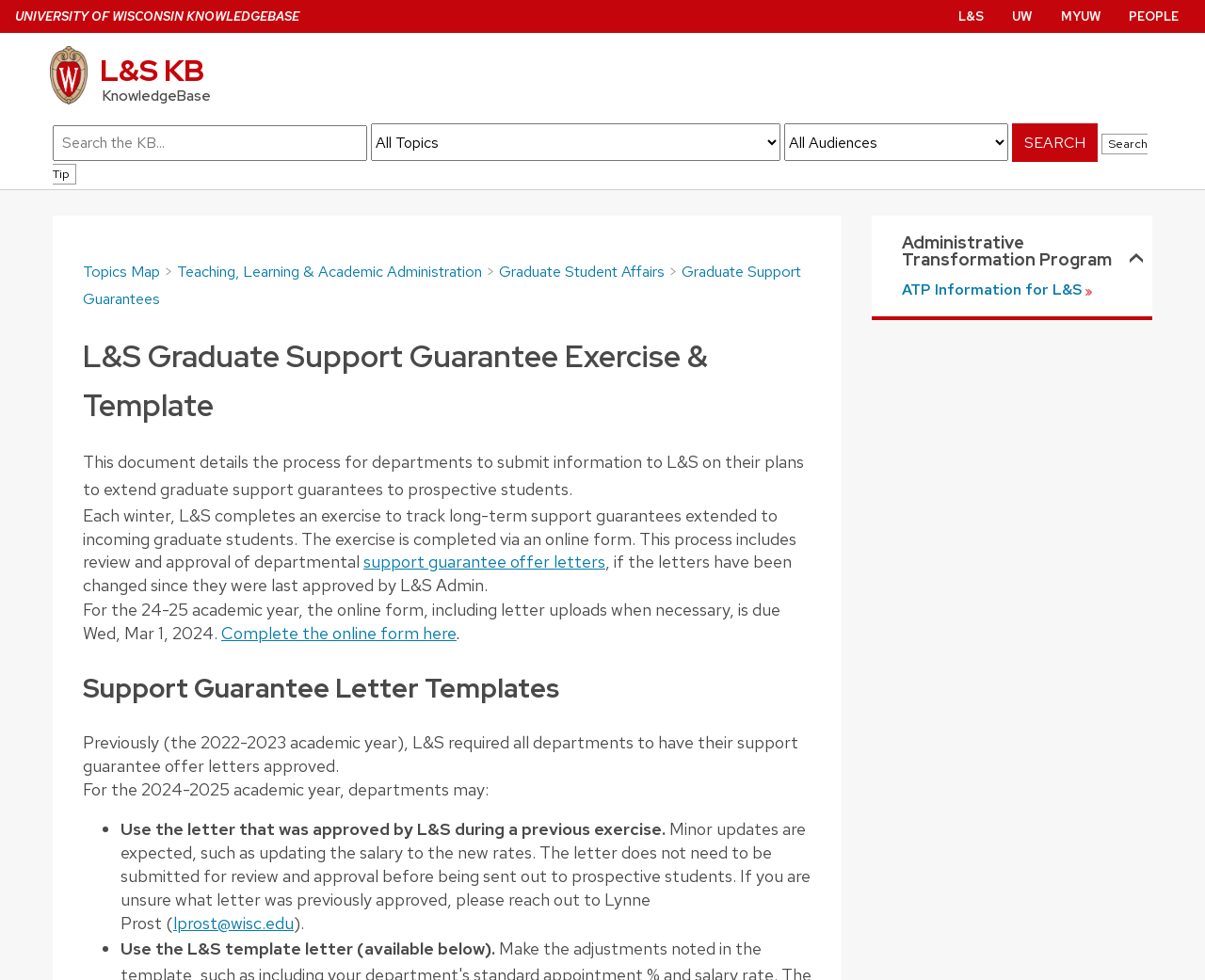Identify the bounding box coordinates for the UI element described by the following text: "aria-label="Play video"". Provide the coordinates as four float numbers between 0 and 1, in the format [left, top, right, bottom].

None